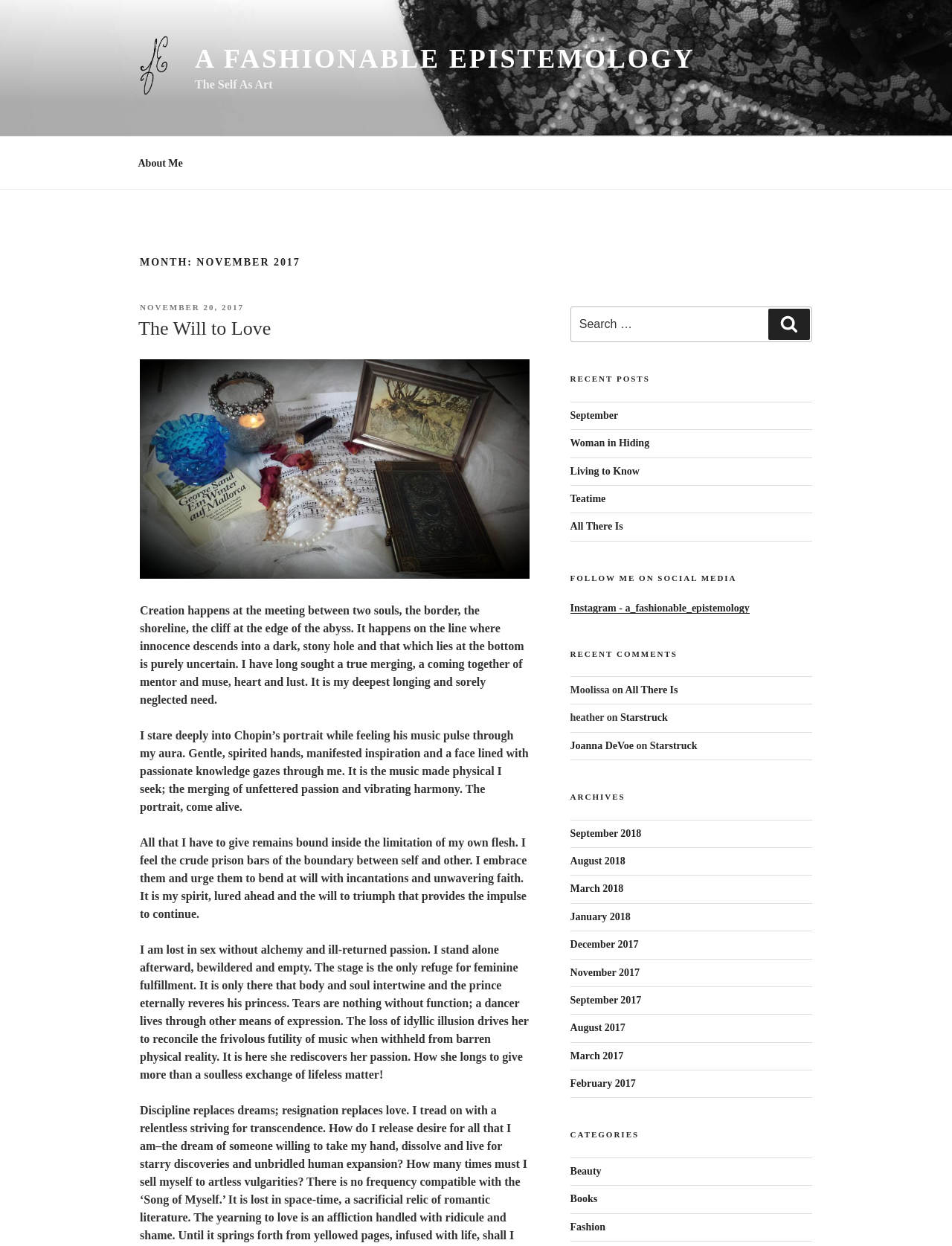Identify the bounding box coordinates of the element that should be clicked to fulfill this task: "go back to home page". The coordinates should be provided as four float numbers between 0 and 1, i.e., [left, top, right, bottom].

None